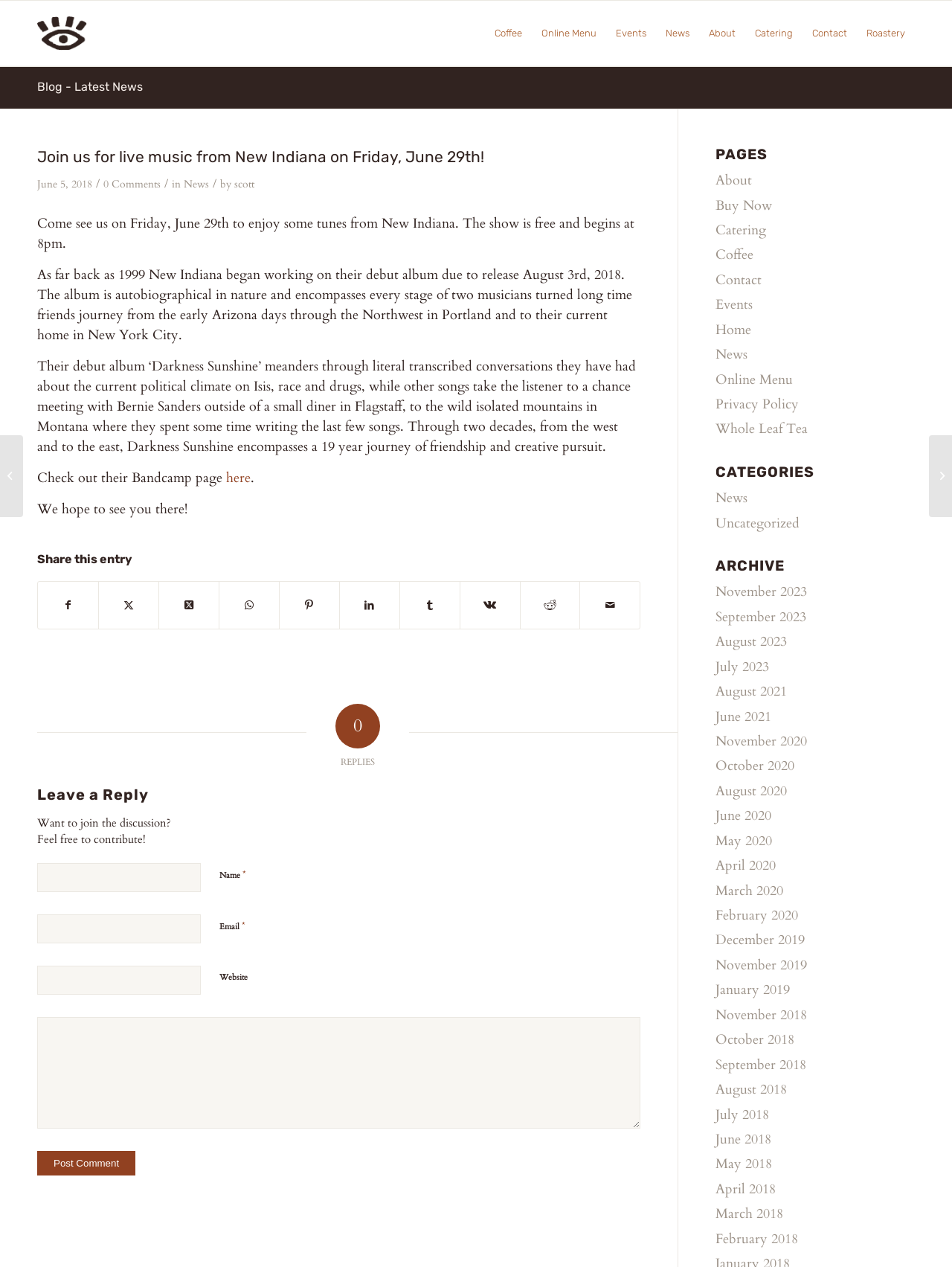What is the name of the album released by New Indiana?
Identify the answer in the screenshot and reply with a single word or phrase.

Darkness Sunshine